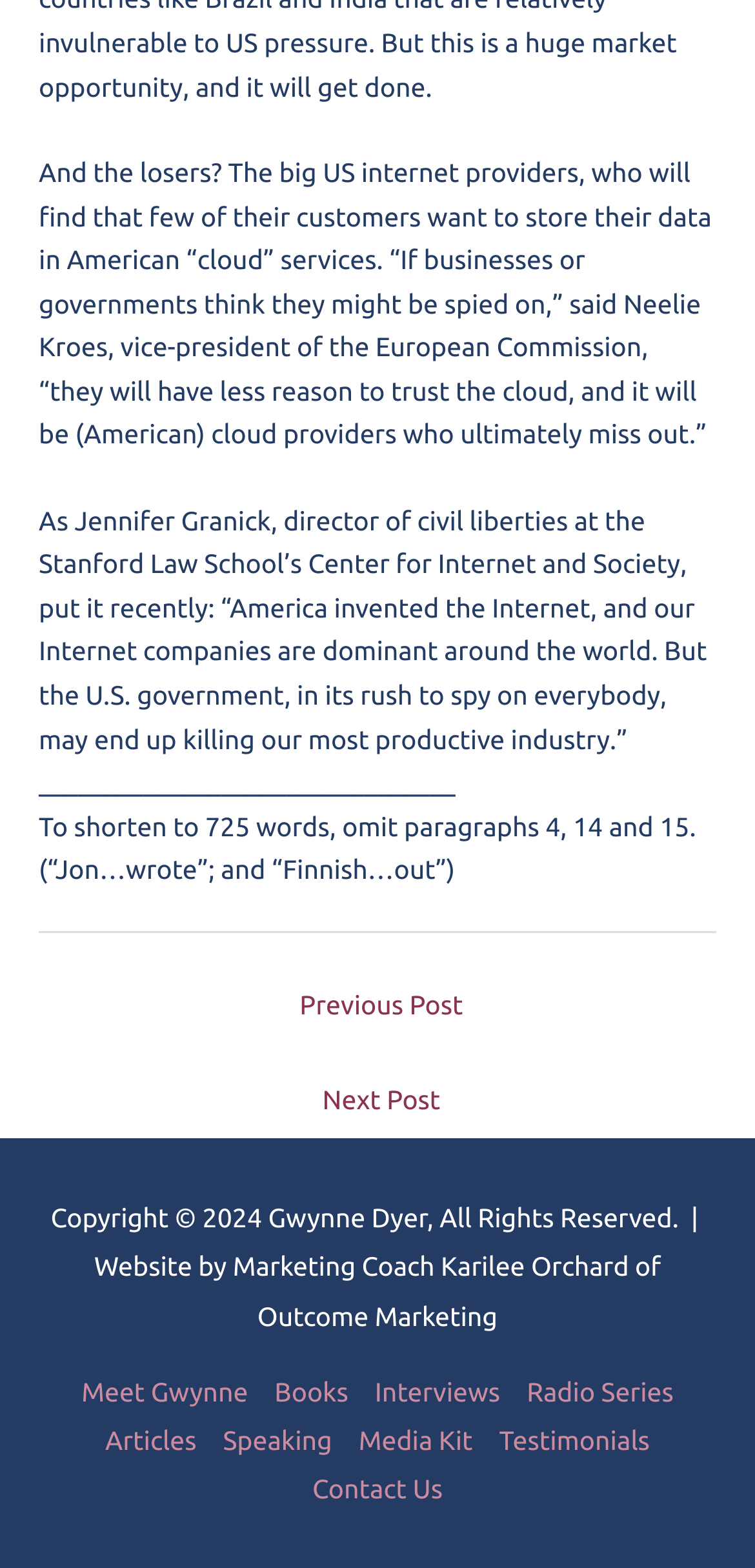Could you provide the bounding box coordinates for the portion of the screen to click to complete this instruction: "go to previous post"?

[0.056, 0.623, 0.954, 0.663]